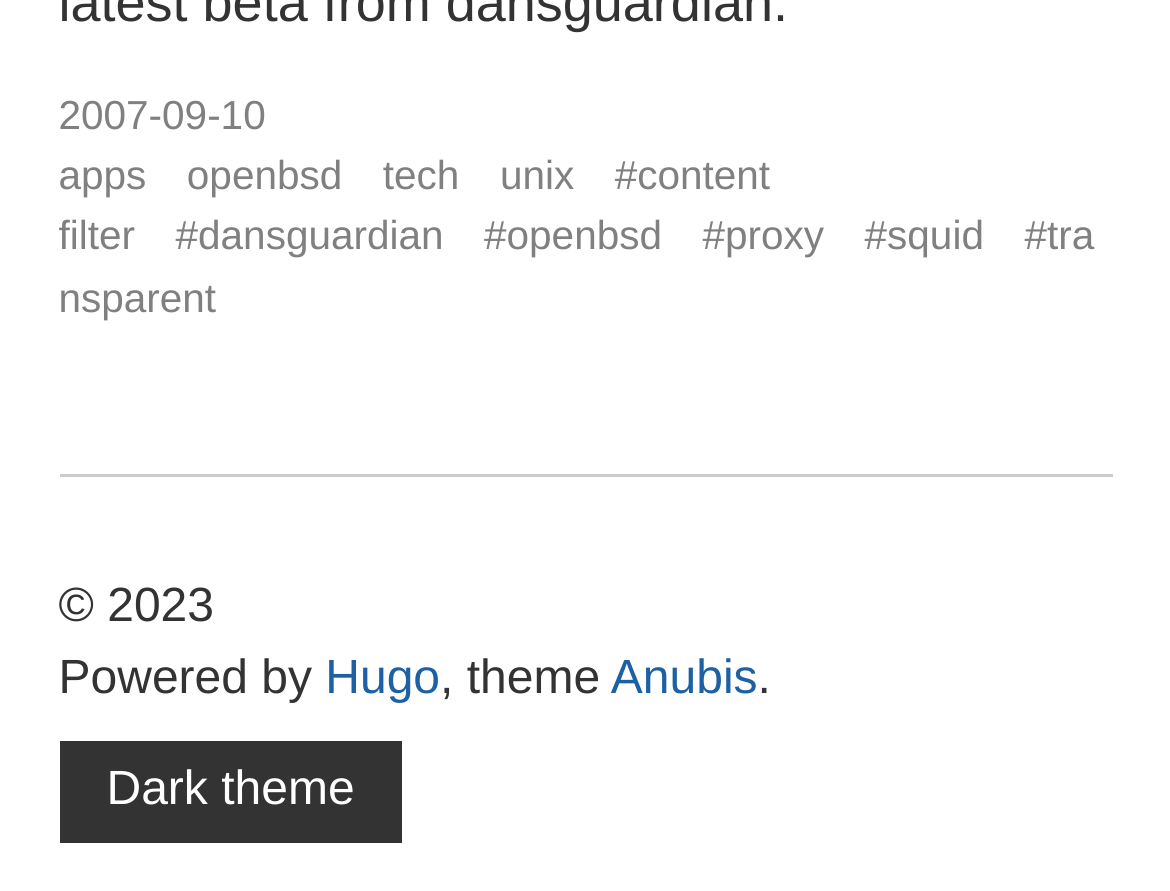How many sections are in the webpage?
Please answer the question as detailed as possible based on the image.

I divided the webpage into two sections: the top section with links and the bottom section with copyright information and a button.